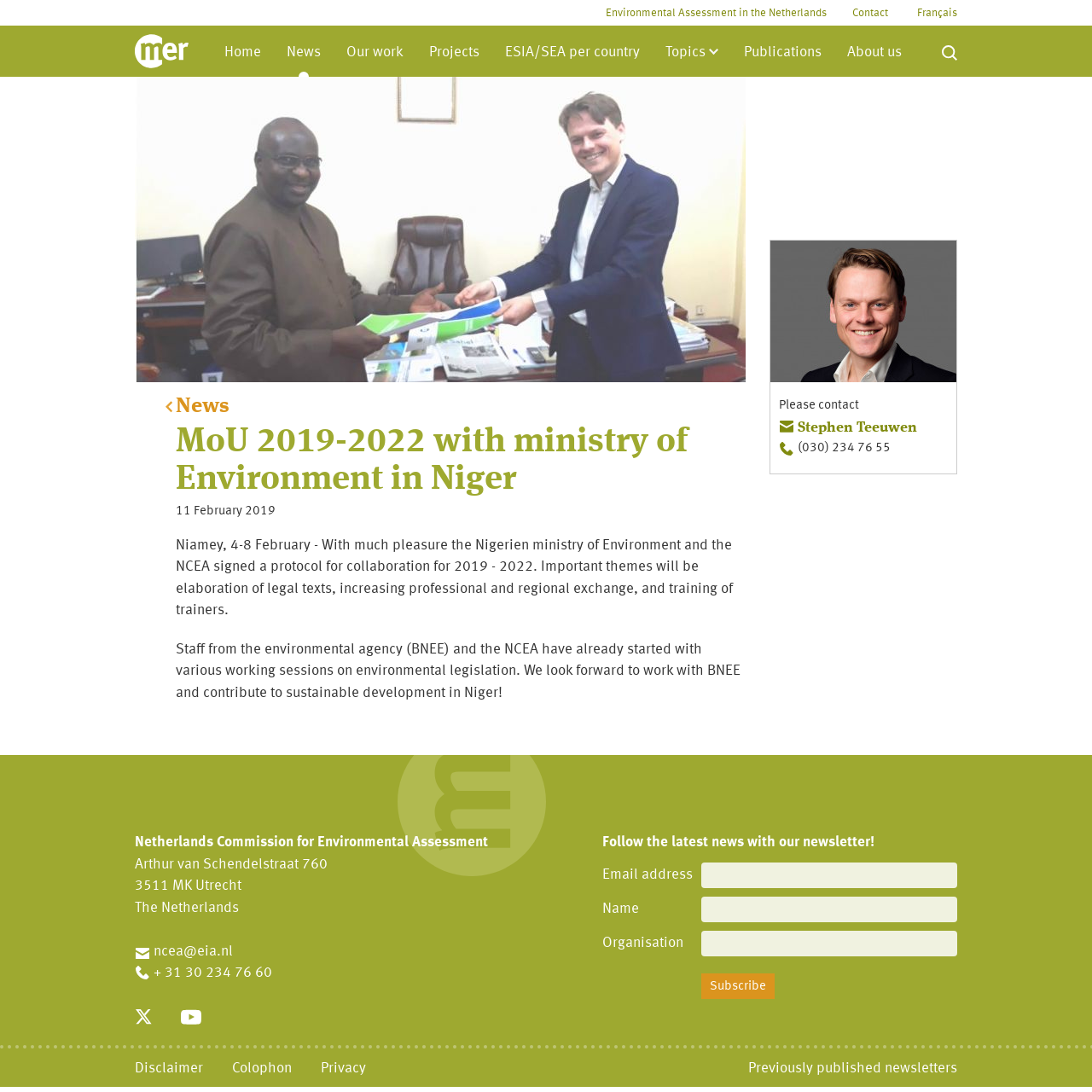Identify the bounding box coordinates for the UI element described by the following text: "ESIA/SEA per country". Provide the coordinates as four float numbers between 0 and 1, in the format [left, top, right, bottom].

[0.451, 0.023, 0.598, 0.07]